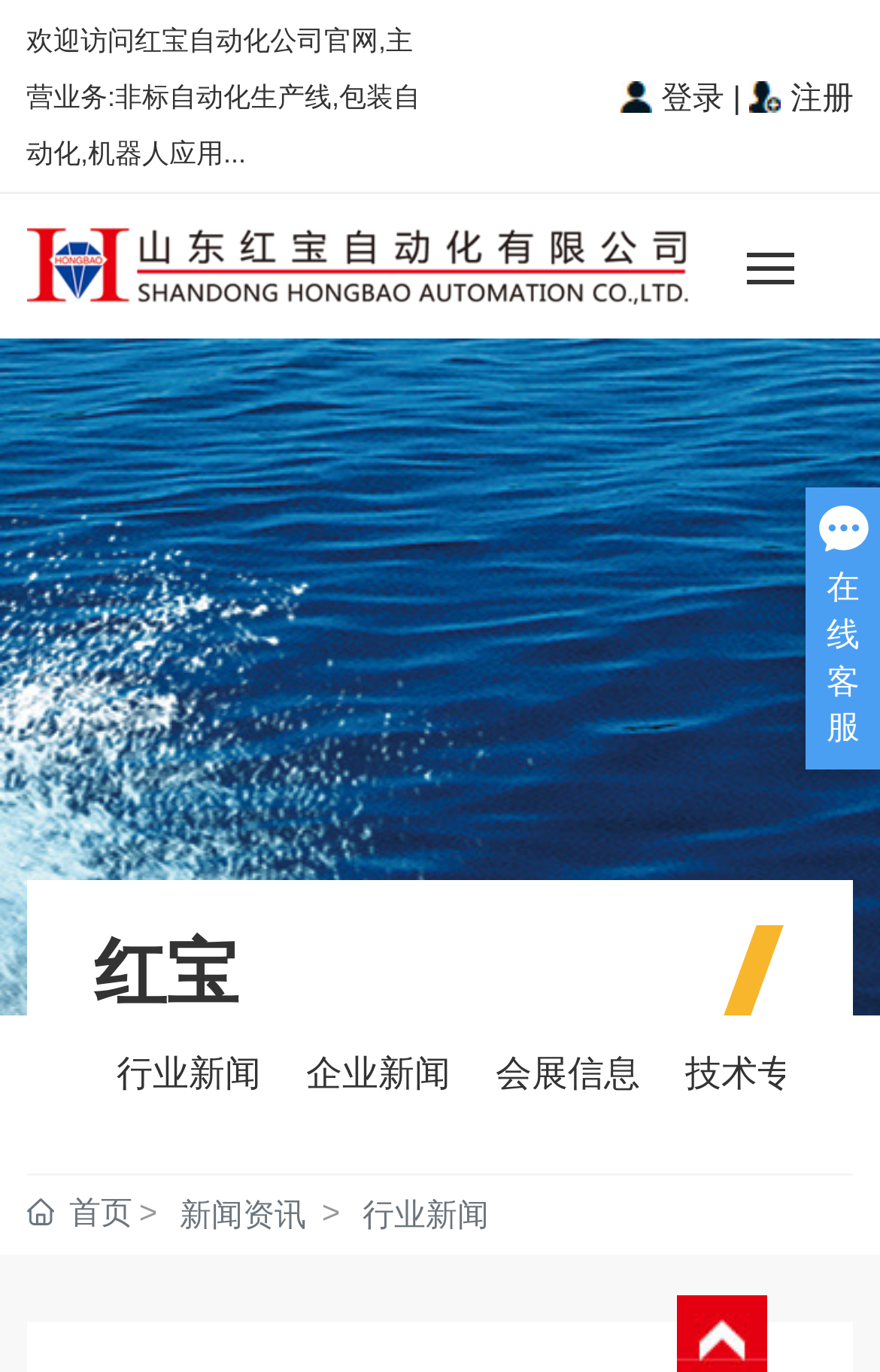Please reply to the following question using a single word or phrase: 
What is the company name?

山东红宝自动化有限公司